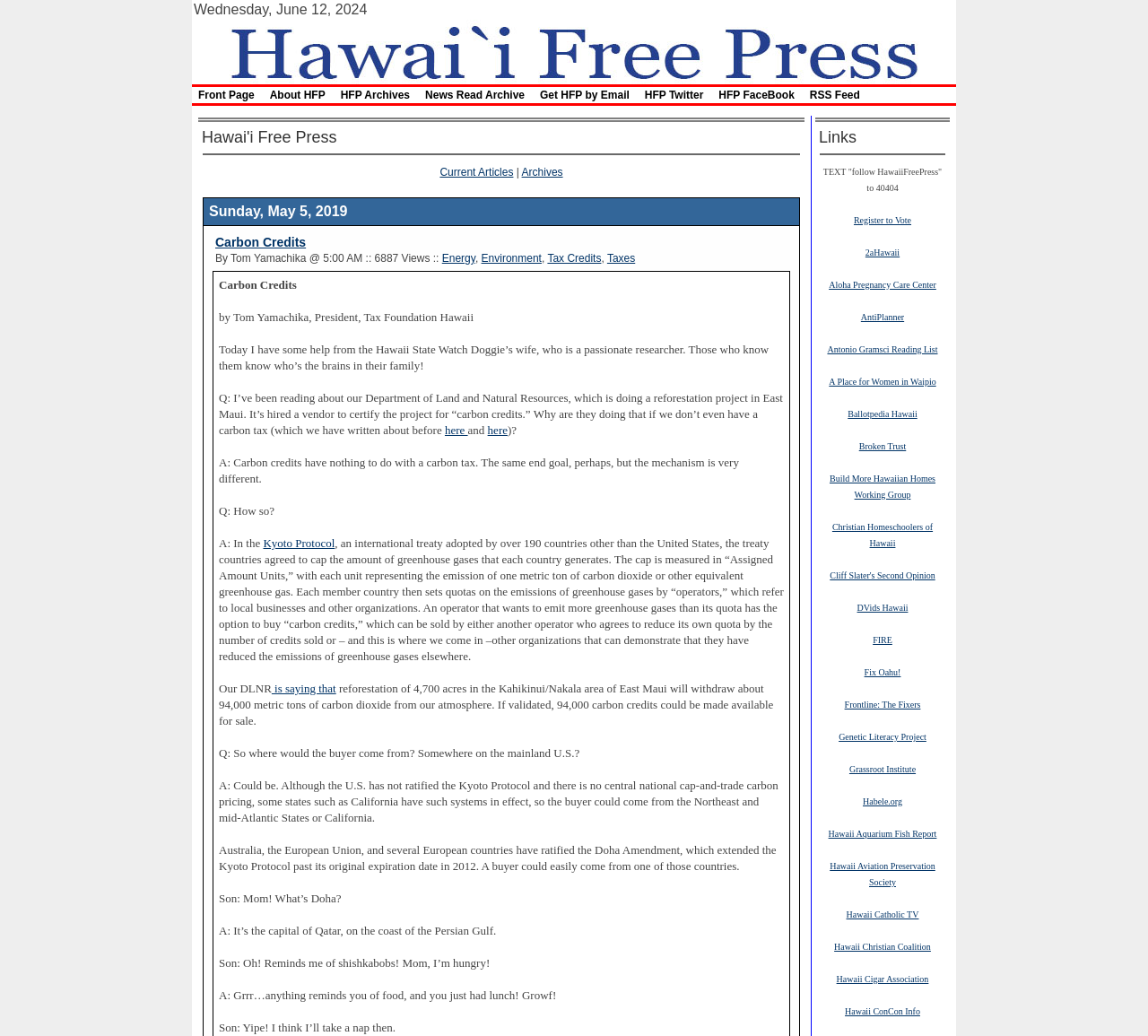What is the name of the website?
With the help of the image, please provide a detailed response to the question.

The name of the website is located on the top of the webpage, inside a table cell, and it is written as 'Hawaii Free Press'.